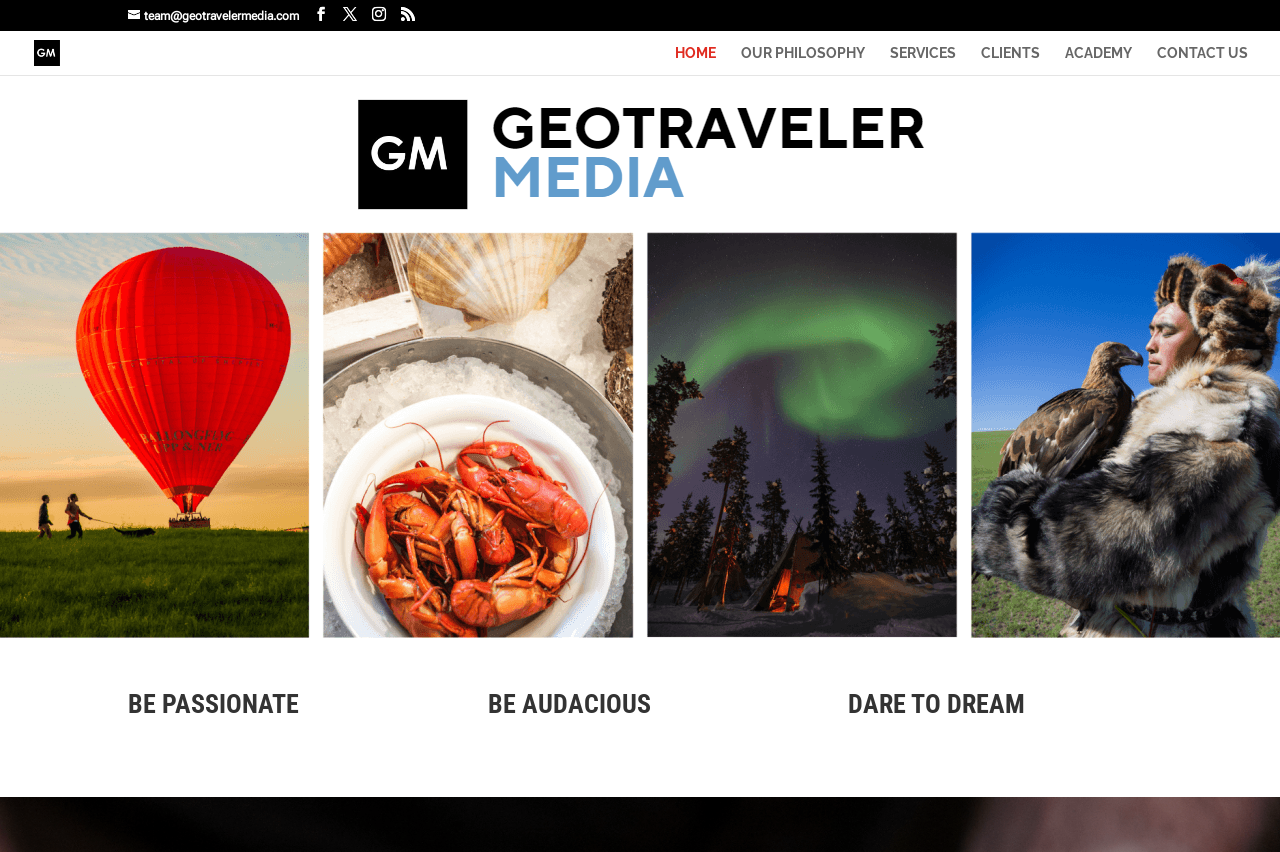What is the company name?
Please answer the question with a single word or phrase, referencing the image.

Geotraveler Media